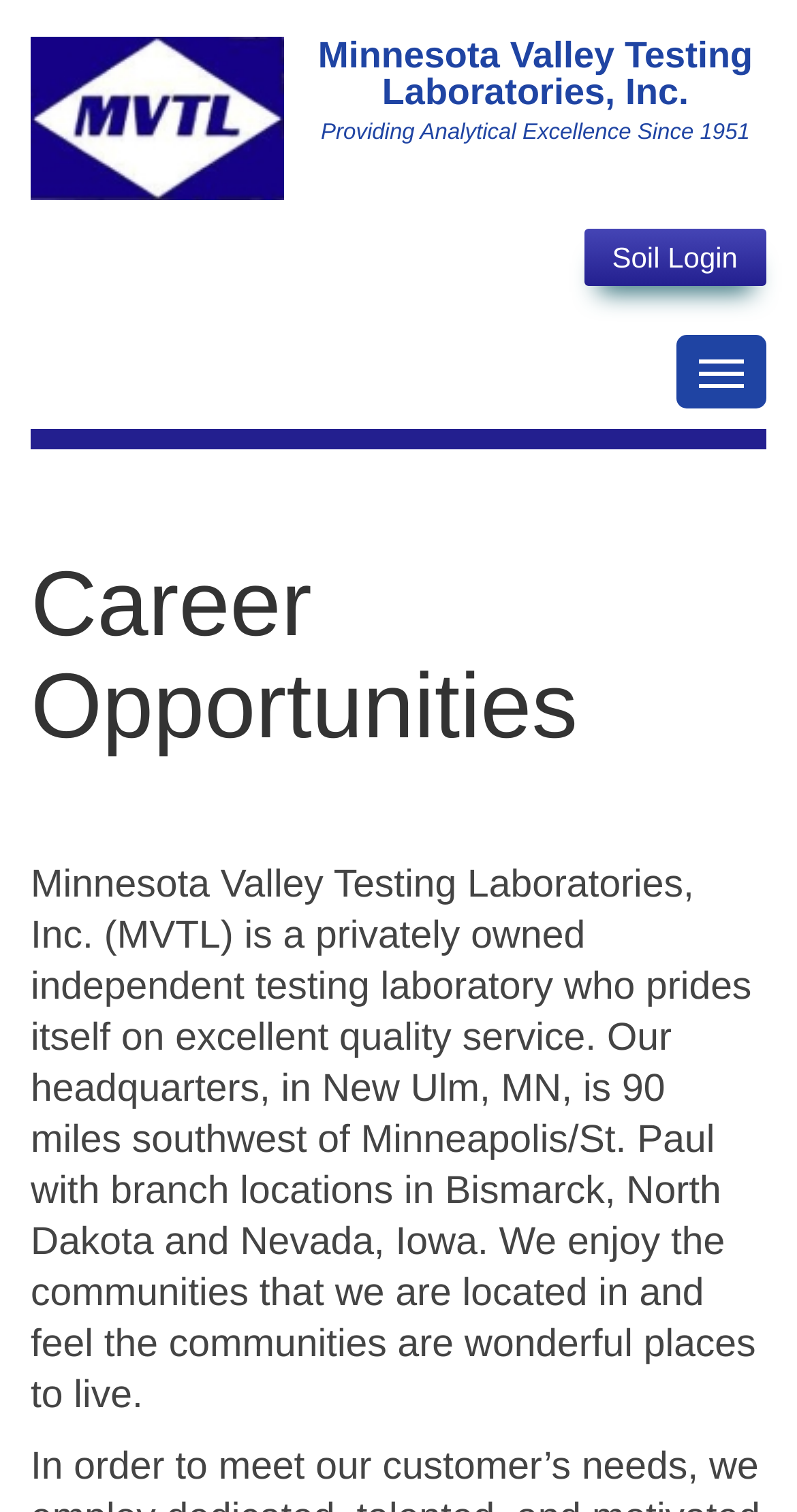Show the bounding box coordinates for the HTML element described as: "< Artists".

None